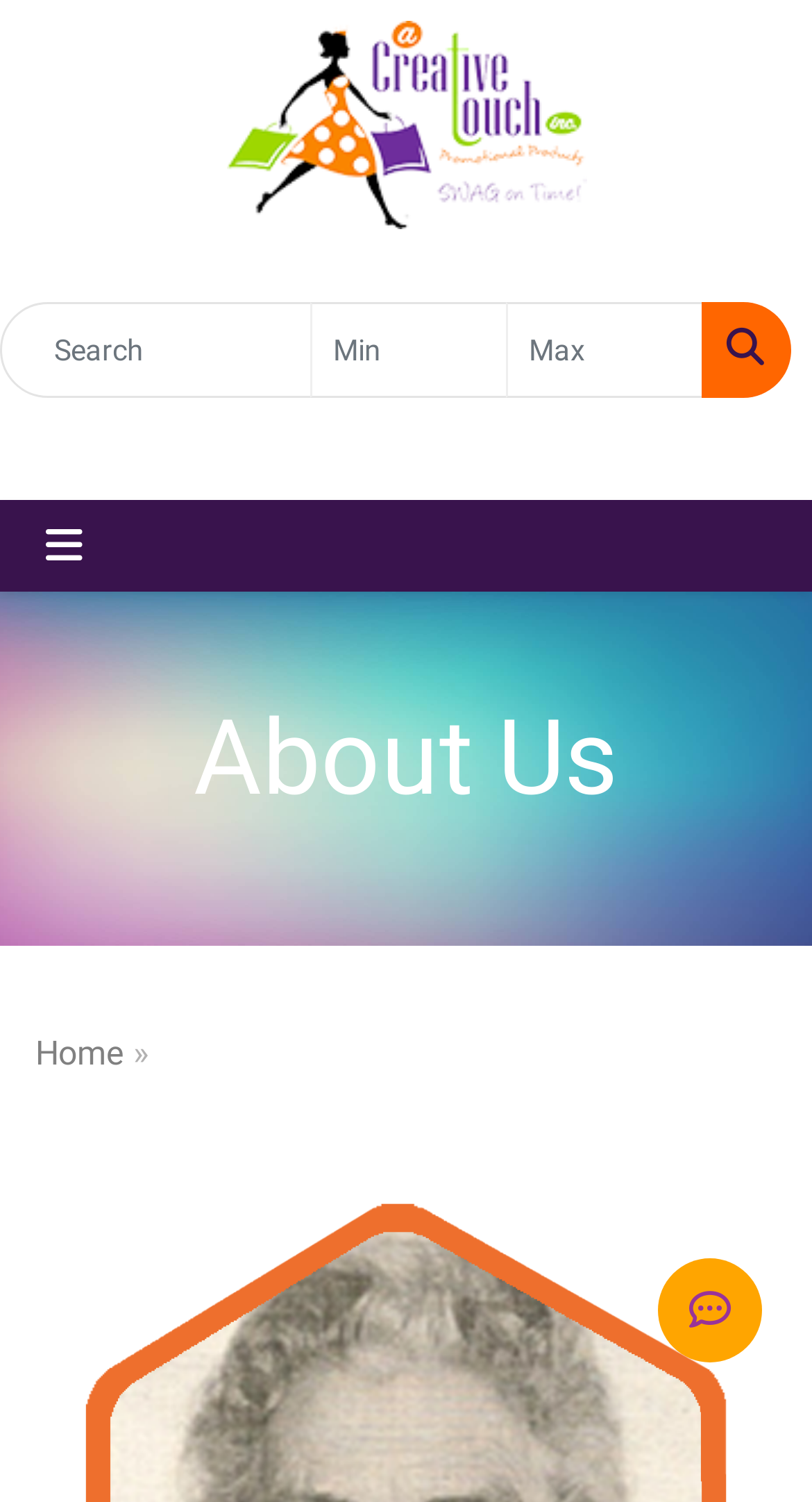Could you specify the bounding box coordinates for the clickable section to complete the following instruction: "Sign in to your account"?

[0.541, 0.272, 0.754, 0.333]